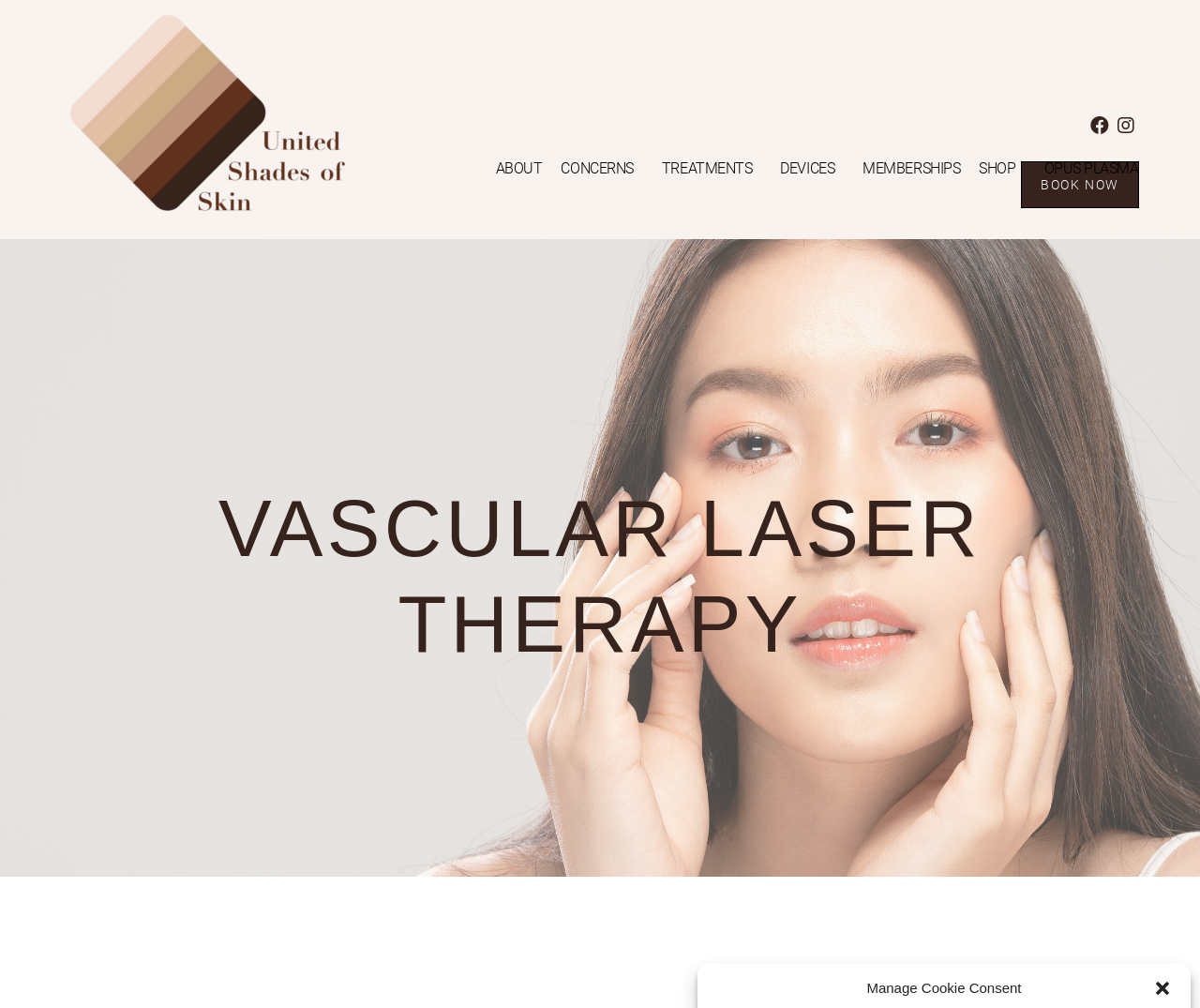Please answer the following query using a single word or phrase: 
Is there a 'BOOK NOW' button?

Yes